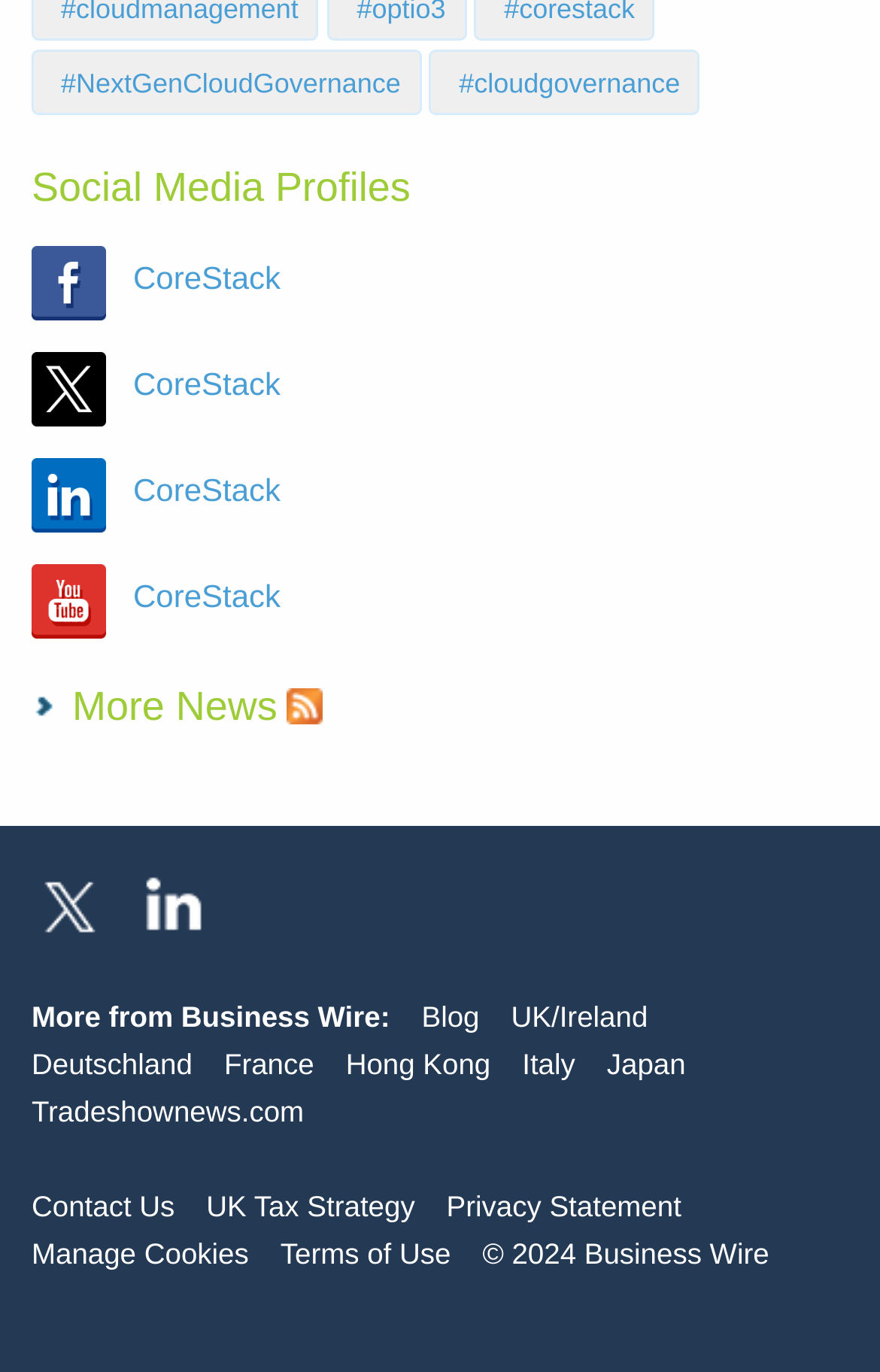Please answer the following question using a single word or phrase: 
What is the name of the company mentioned multiple times?

CoreStack